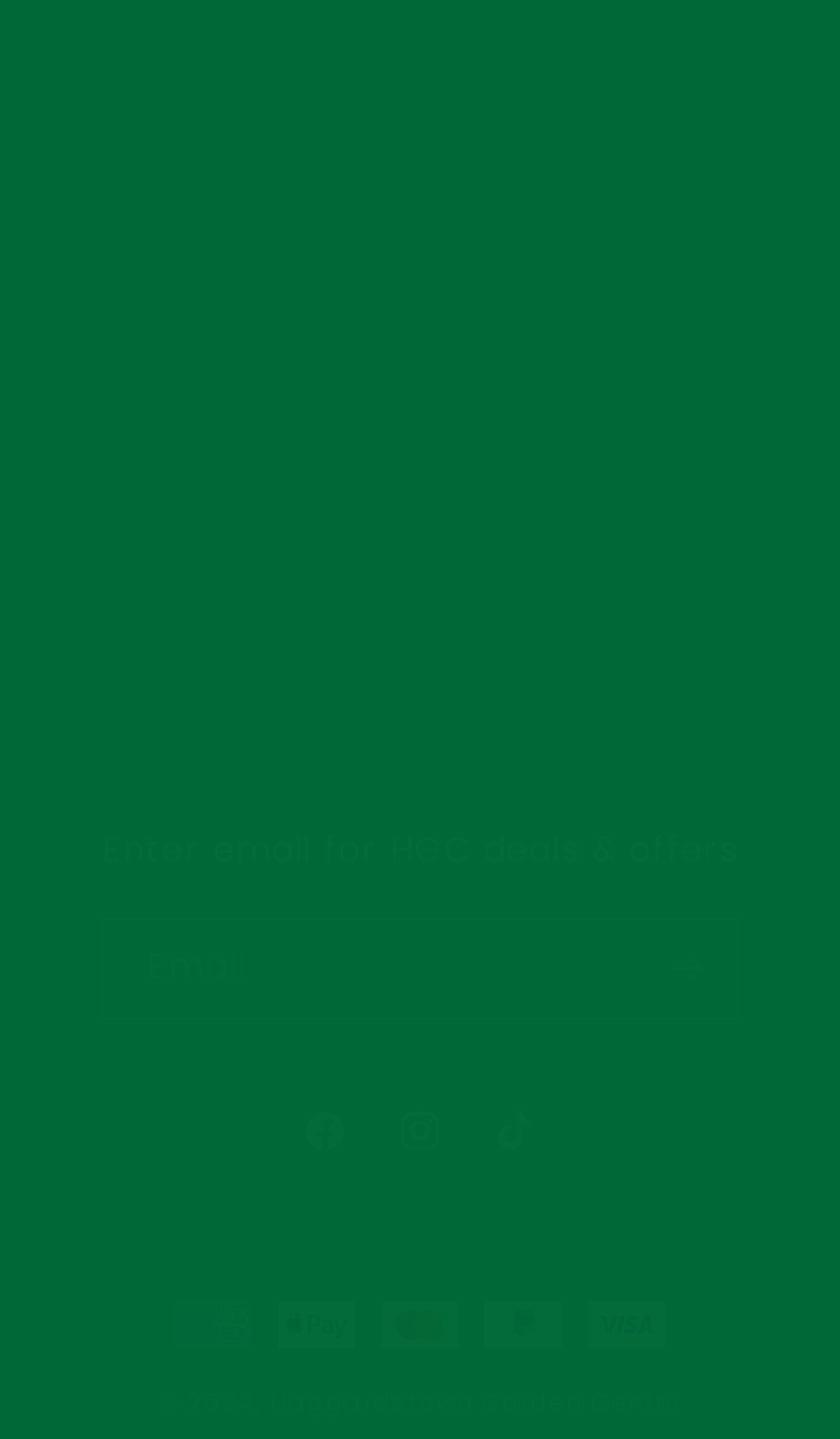Find the bounding box coordinates of the element's region that should be clicked in order to follow the given instruction: "View Privacy Policy". The coordinates should consist of four float numbers between 0 and 1, i.e., [left, top, right, bottom].

[0.103, 0.511, 0.375, 0.542]